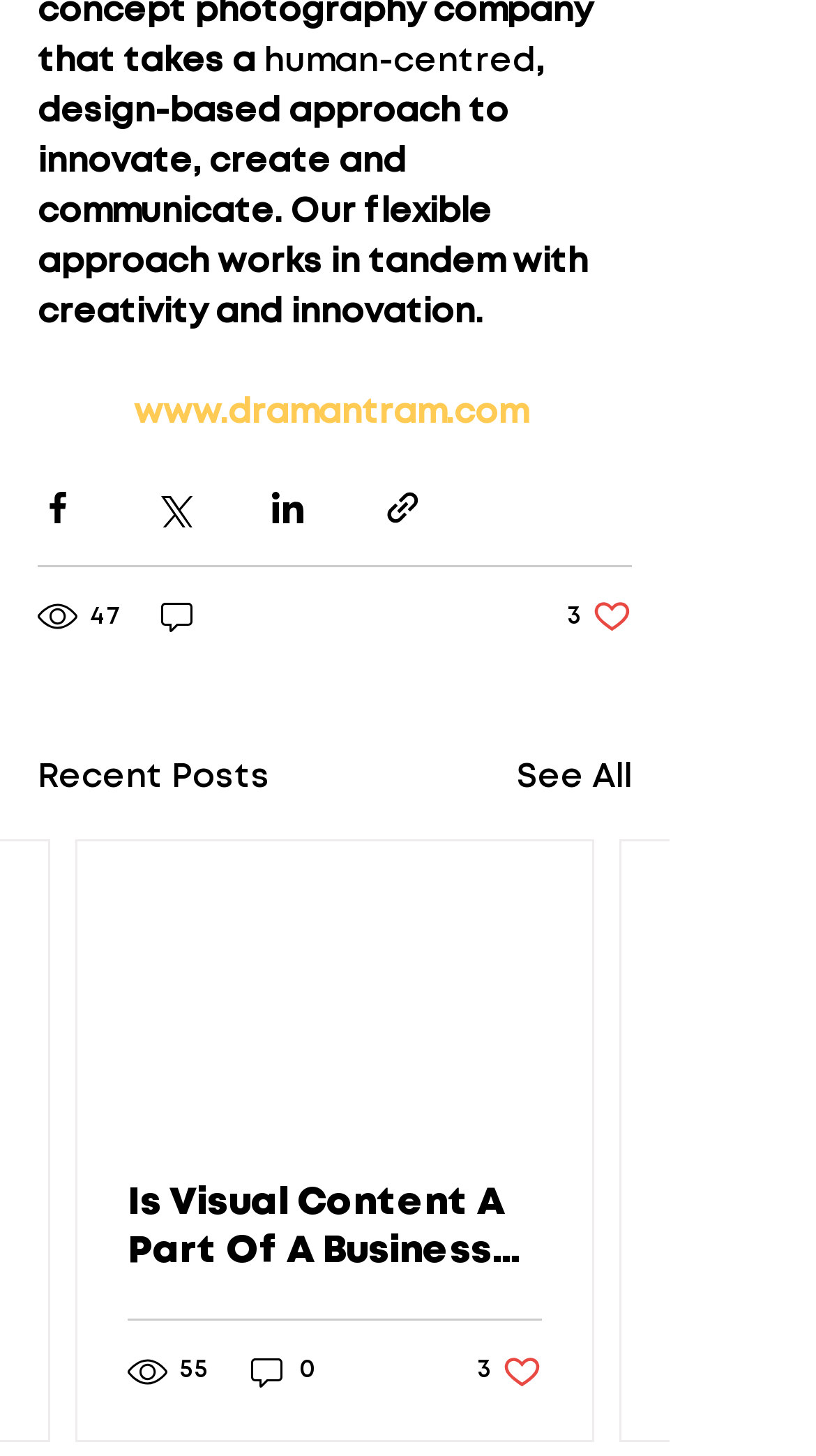What is the section title above the article list?
Answer the question with as much detail as you can, using the image as a reference.

The section title above the article list is 'Recent Posts', which is a heading element at the top of the article section.